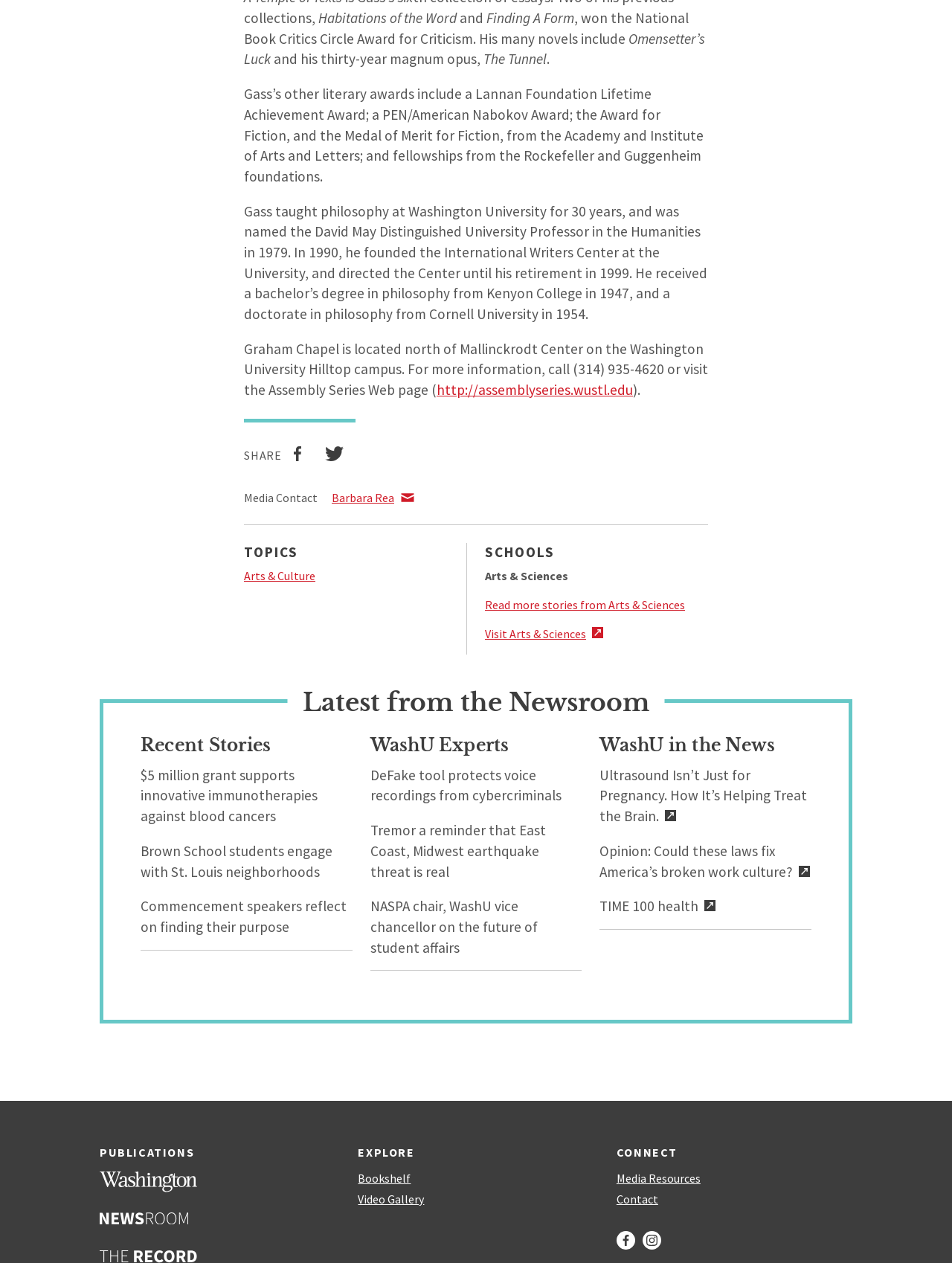Give a short answer to this question using one word or a phrase:
What is the name of the university where Gass taught philosophy?

Washington University